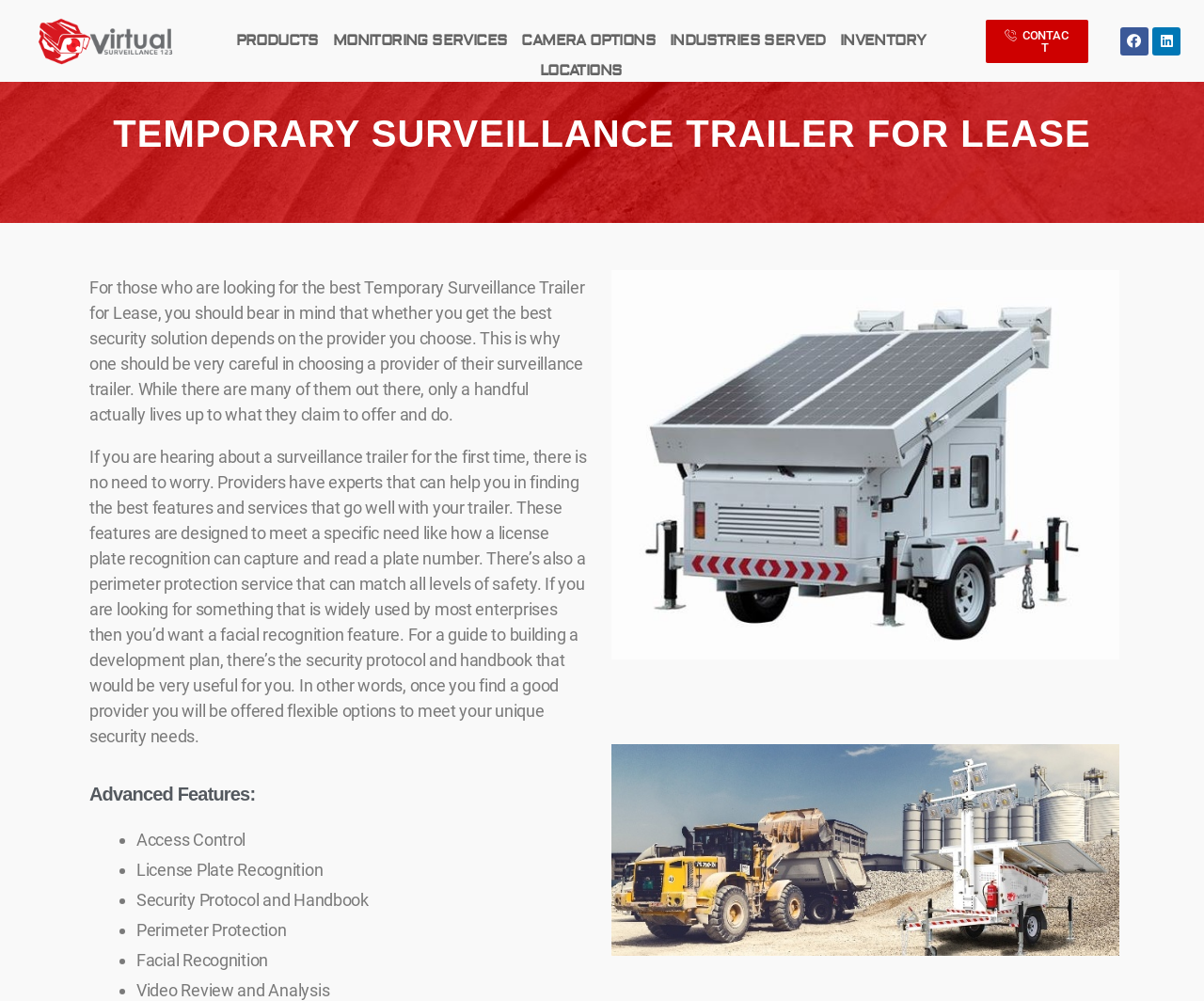What type of image is displayed on the webpage?
Offer a detailed and exhaustive answer to the question.

The webpage displays two images, one of a 'Solar Light Tower Rental' and another of a 'Construction Site Video Monitoring Trailer for Rent', which suggests that the images are related to surveillance trailers. These images are likely used to showcase the different types of surveillance trailers available for lease.